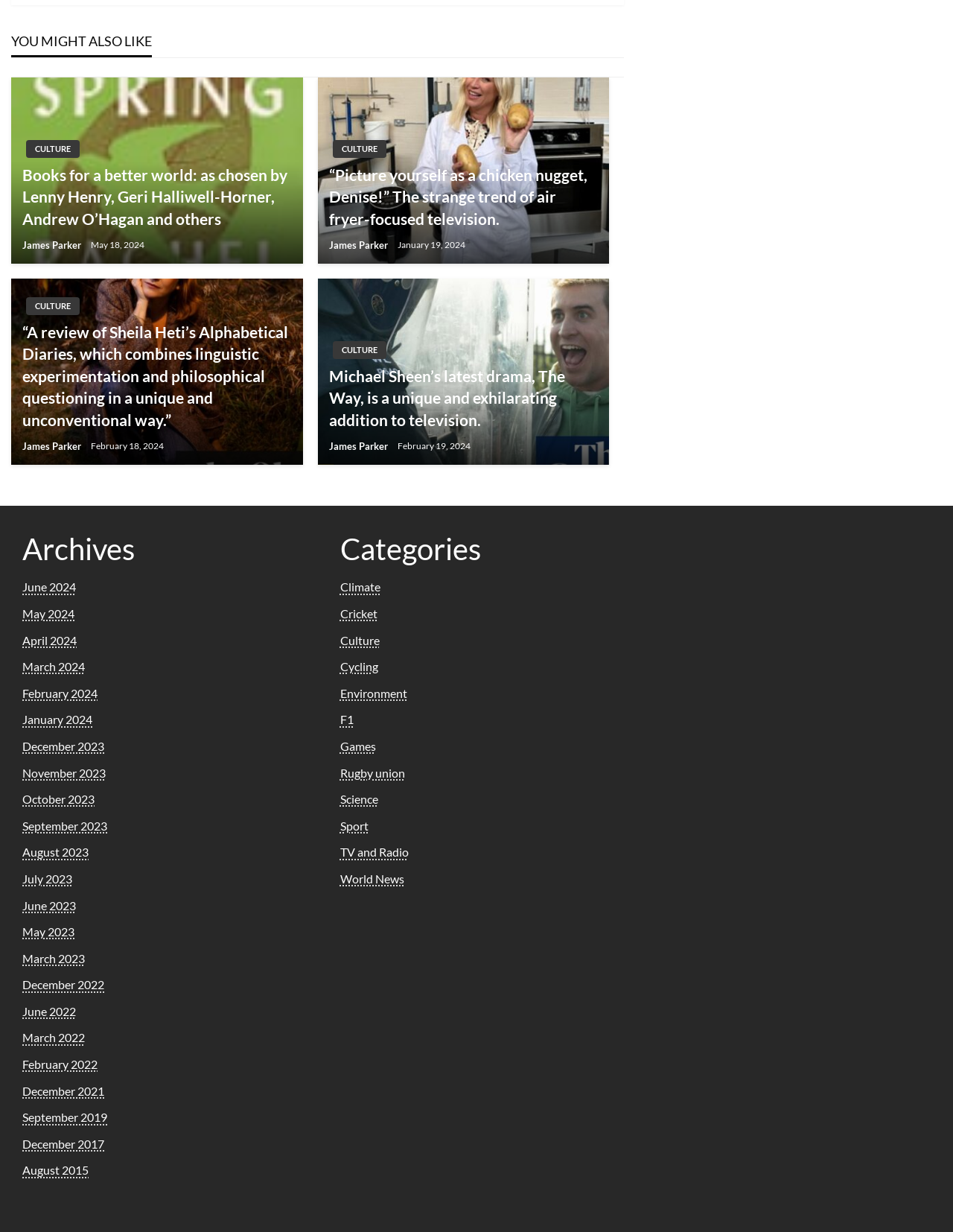Determine the bounding box coordinates of the section I need to click to execute the following instruction: "View the archives for 'February 2024'". Provide the coordinates as four float numbers between 0 and 1, i.e., [left, top, right, bottom].

[0.023, 0.557, 0.102, 0.568]